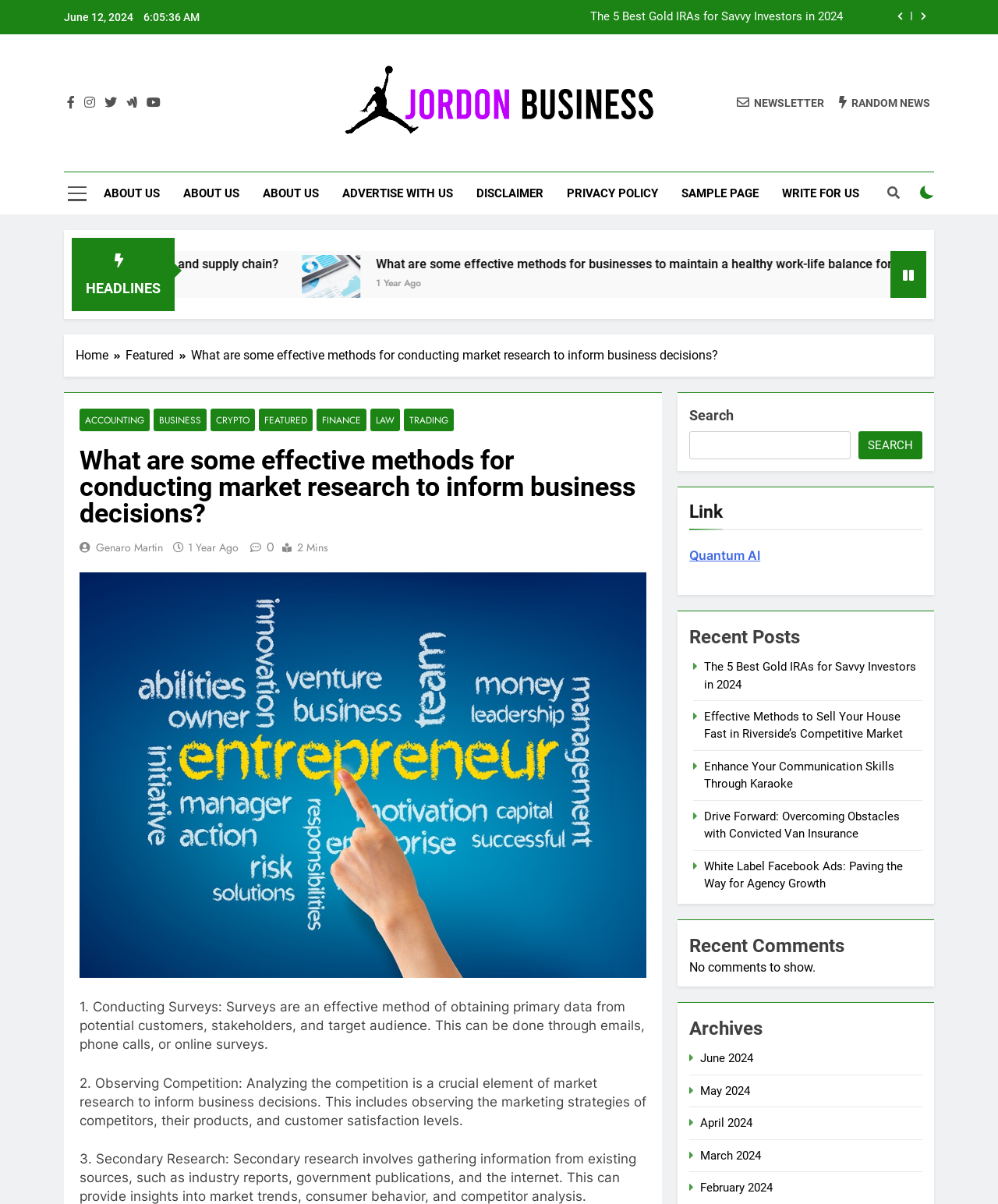Determine the bounding box coordinates of the clickable element necessary to fulfill the instruction: "Read about conducting market research". Provide the coordinates as four float numbers within the 0 to 1 range, i.e., [left, top, right, bottom].

[0.08, 0.83, 0.646, 0.874]